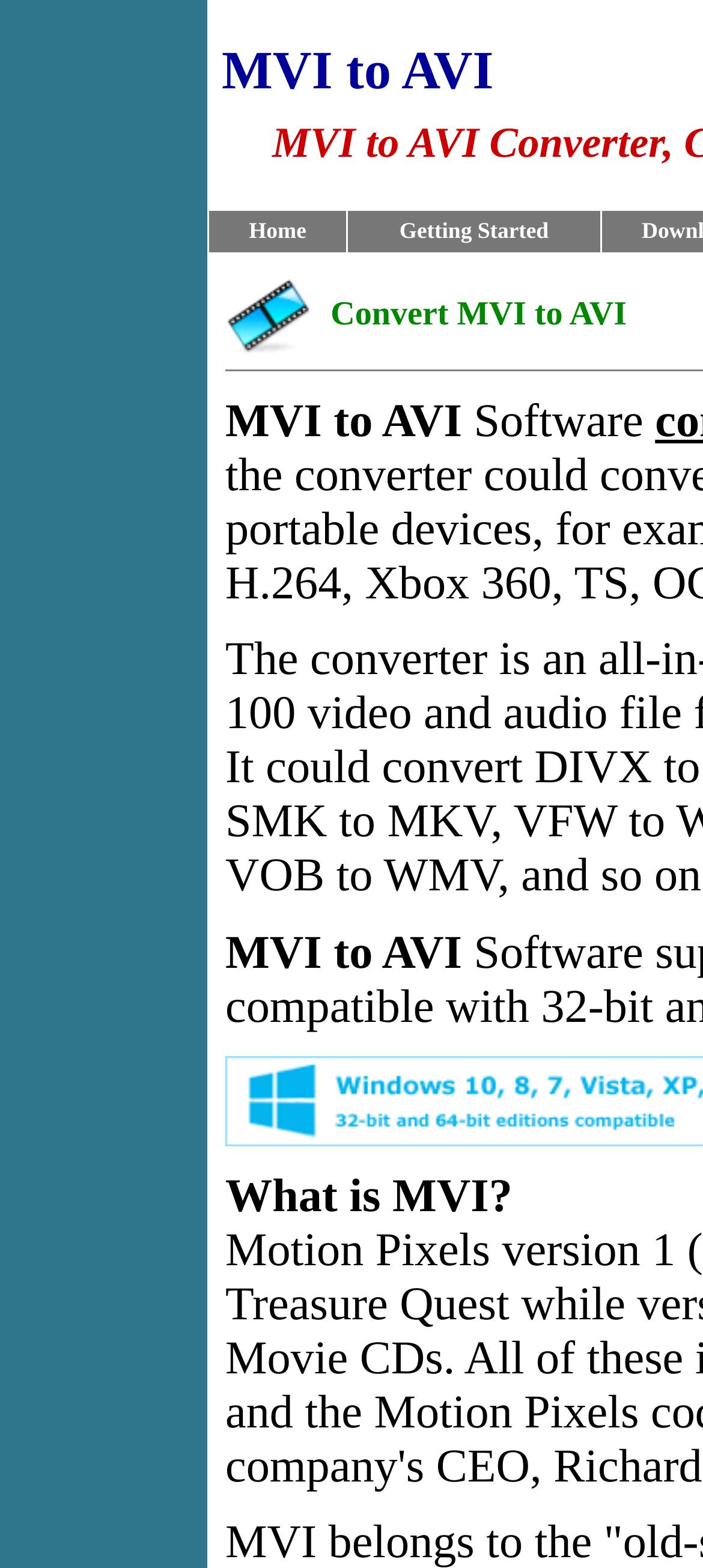Respond to the following query with just one word or a short phrase: 
Is the webpage about a converter tool?

Yes